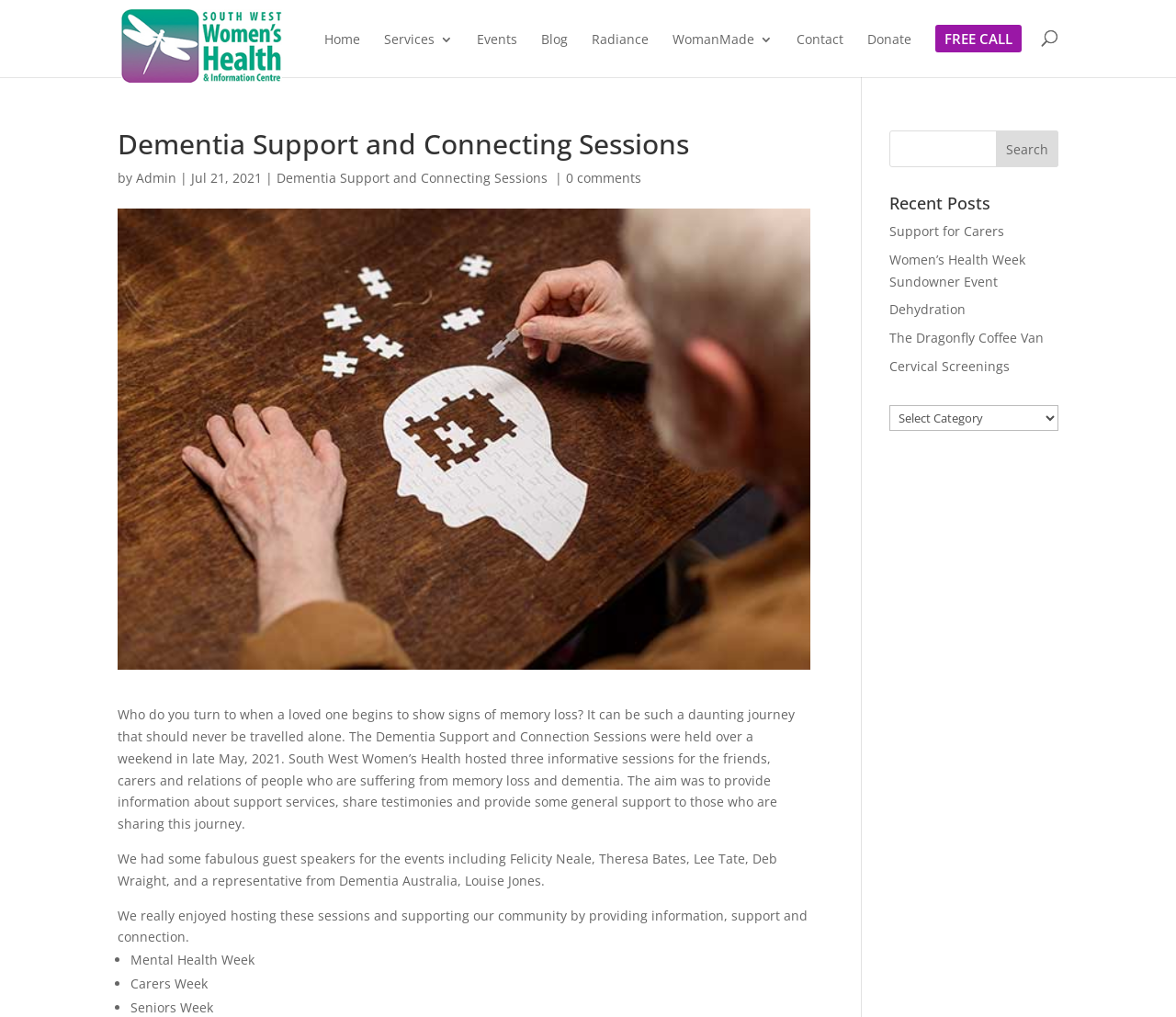Please identify the coordinates of the bounding box that should be clicked to fulfill this instruction: "Search for something".

[0.756, 0.128, 0.9, 0.164]